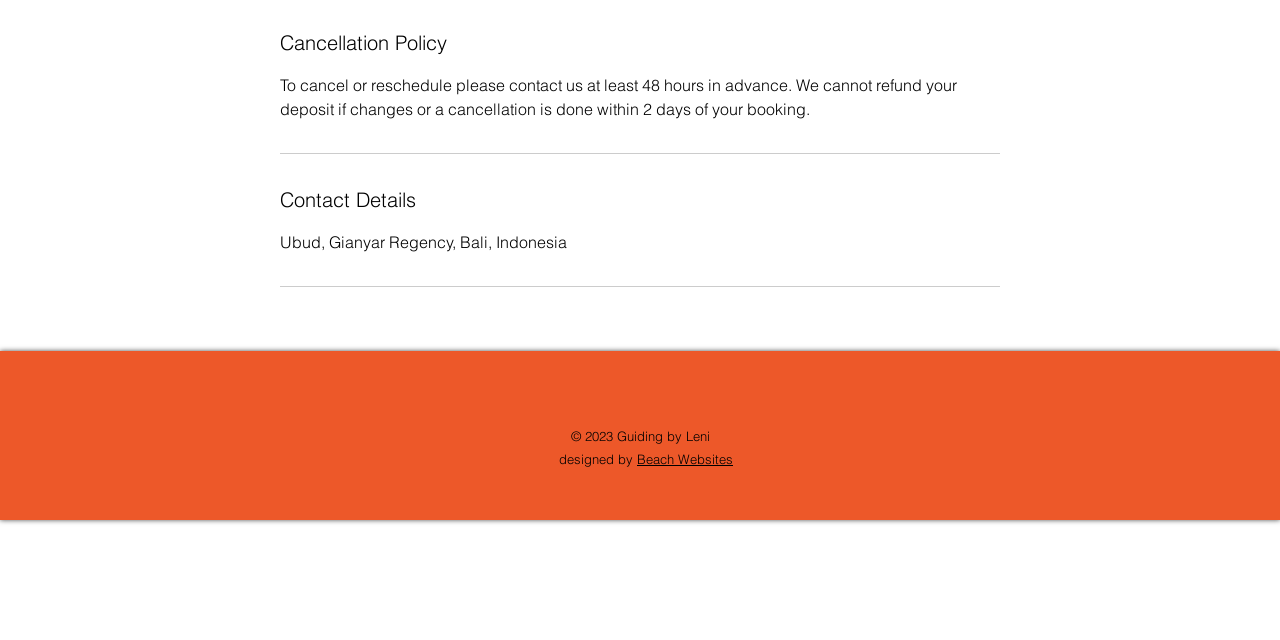Identify the bounding box coordinates of the HTML element based on this description: "Beach Websites".

[0.498, 0.705, 0.573, 0.73]